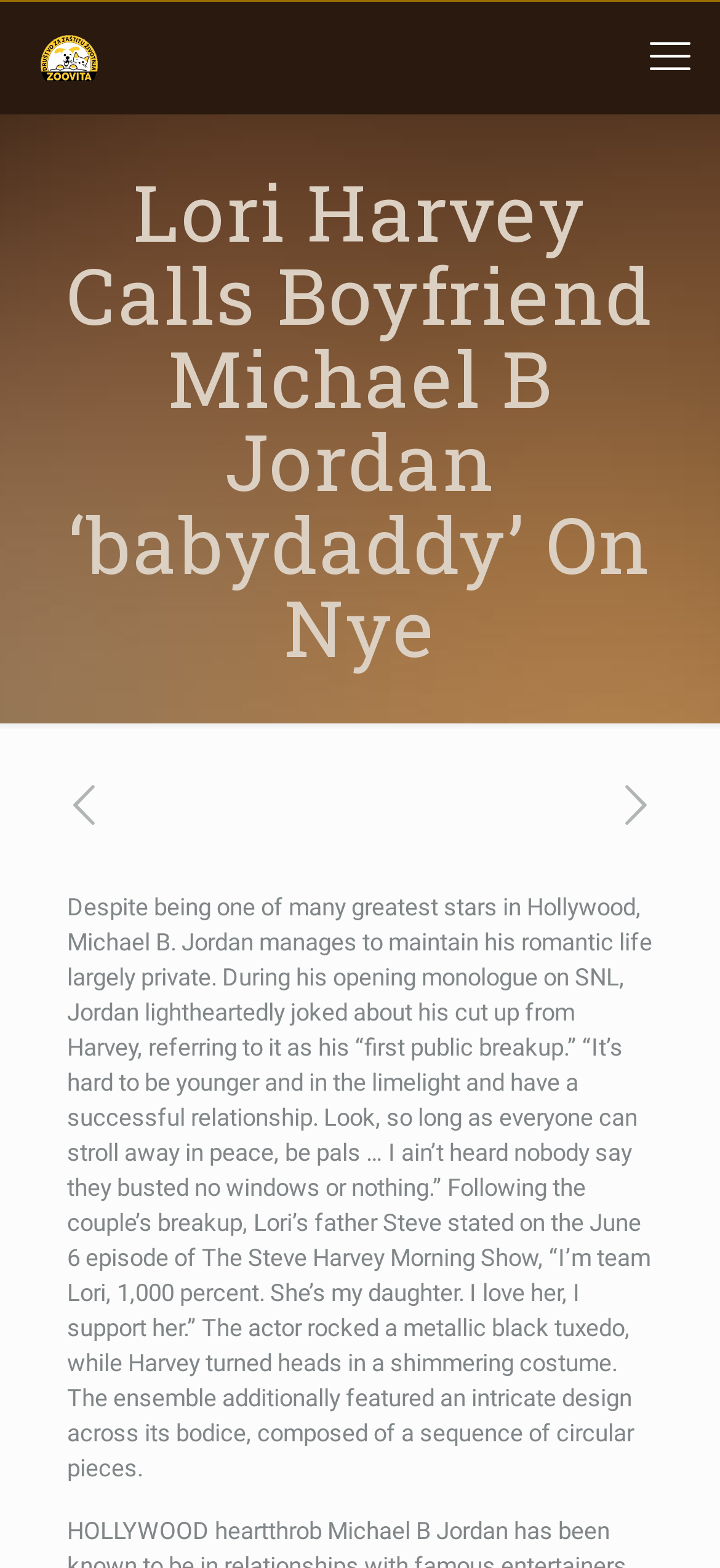Please determine the bounding box coordinates for the UI element described as: "aria-label="mobile menu"".

[0.887, 0.016, 0.974, 0.056]